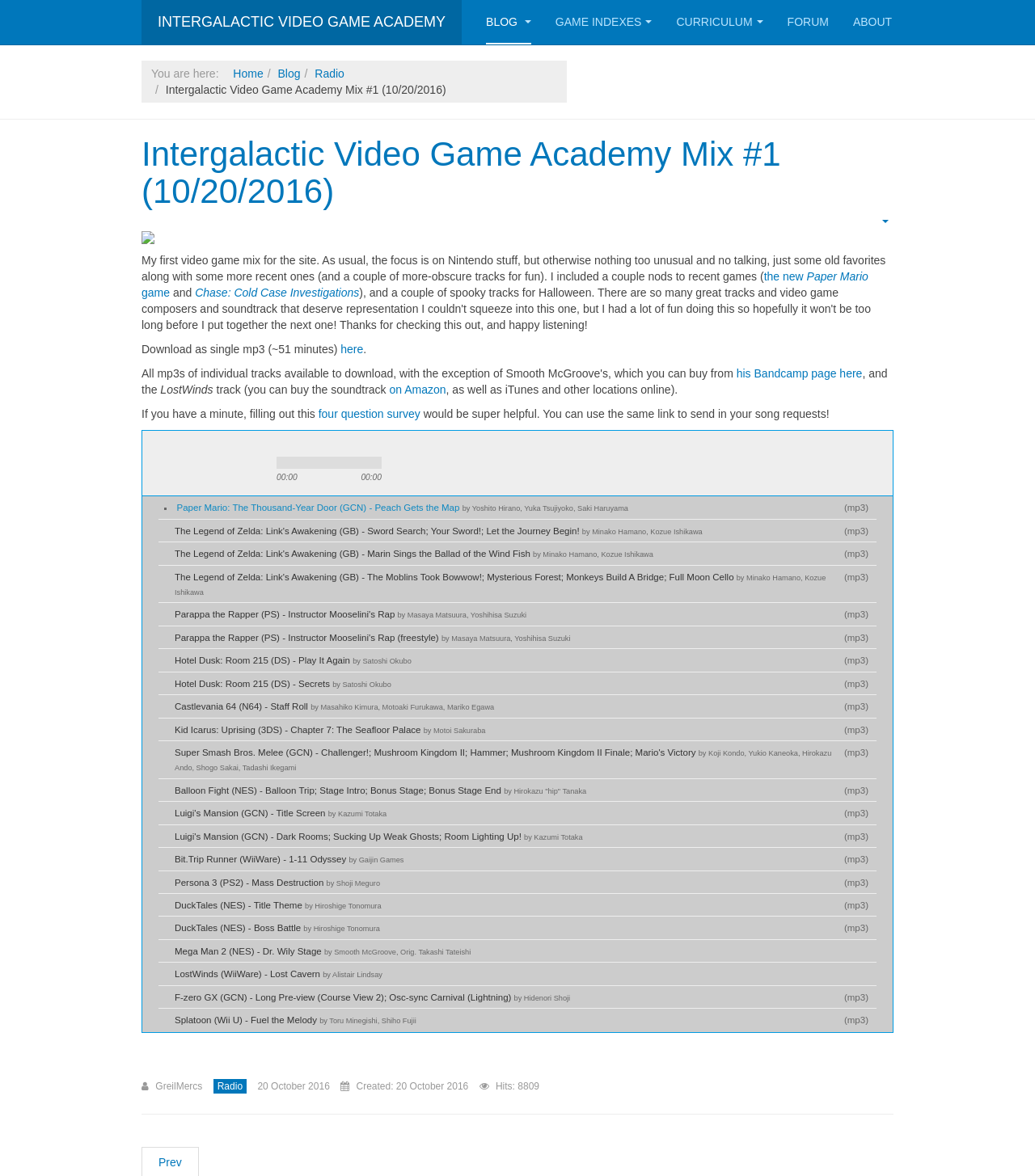Provide the bounding box coordinates of the HTML element this sentence describes: "on Amazon". The bounding box coordinates consist of four float numbers between 0 and 1, i.e., [left, top, right, bottom].

[0.376, 0.326, 0.431, 0.337]